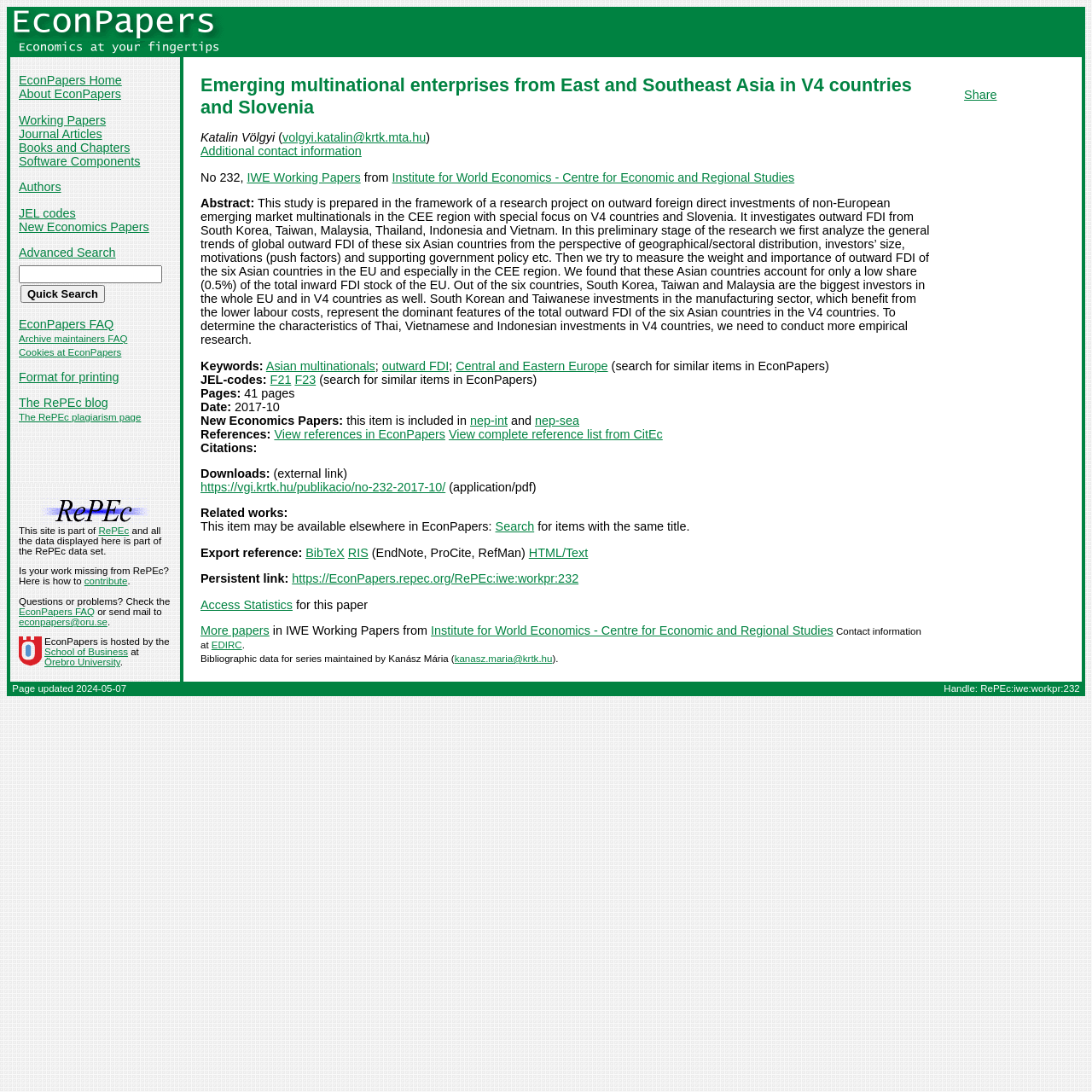Extract the text of the main heading from the webpage.

Emerging multinational enterprises from East and Southeast Asia in V4 countries and Slovenia